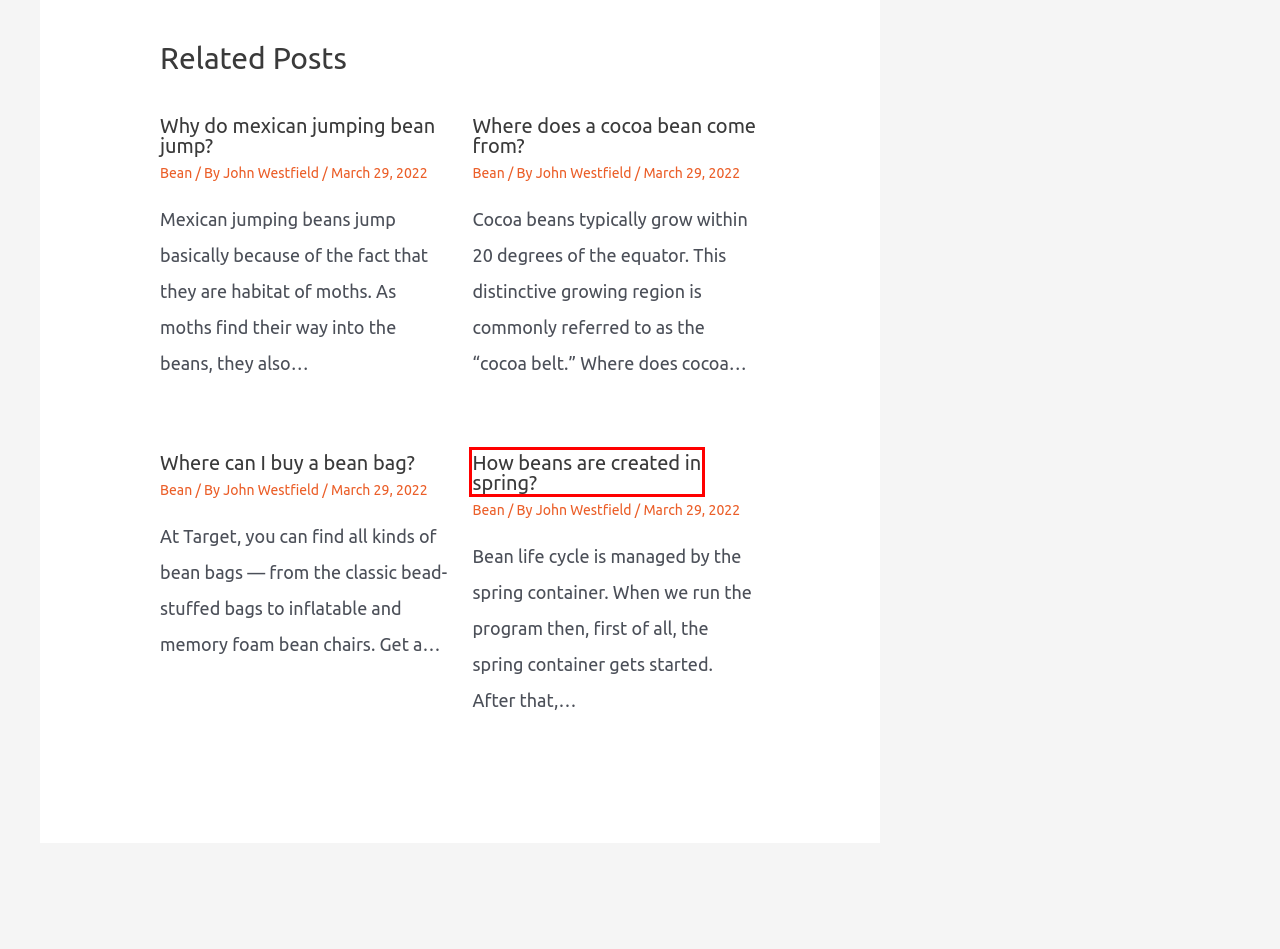Given a webpage screenshot featuring a red rectangle around a UI element, please determine the best description for the new webpage that appears after the element within the bounding box is clicked. The options are:
A. Where can I buy a bean bag? - EatingWiki
B. Where does a cocoa bean come from? - EatingWiki
C. Why do mexican jumping bean jump? - EatingWiki
D. How beans are created in spring? - EatingWiki
E. Can soy cause acne? - EatingWiki
F. John Westfield - EatingWiki
G. About - EatingWiki
H. April, 2022 - EatingWiki

D